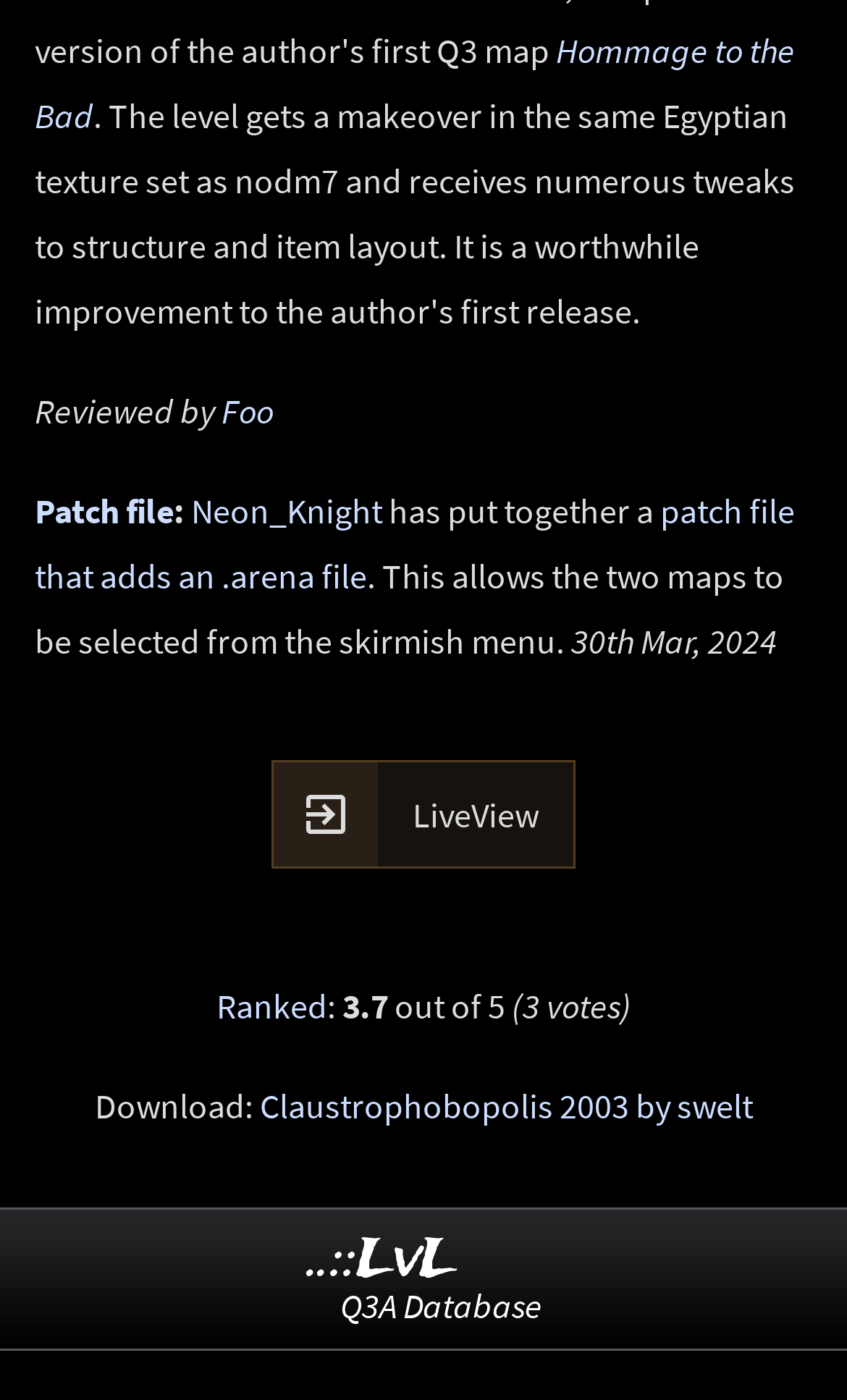Please provide a comprehensive response to the question based on the details in the image: What is the name of the map?

I found the 'Download:' section, which has a link with the text 'Claustrophobopolis 2003 by swelt', so I assume the map name is Claustrophobopolis 2003.